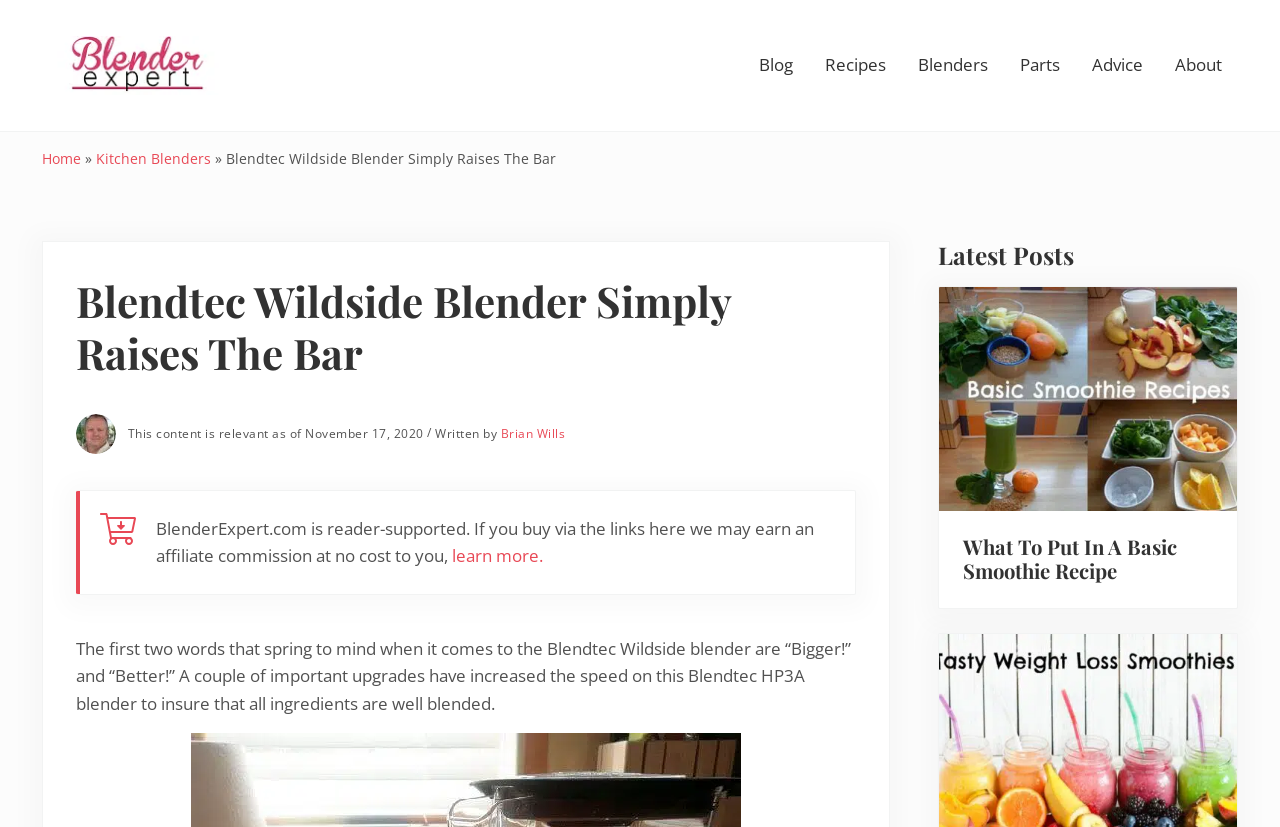Provide a brief response using a word or short phrase to this question:
What is the topic of the latest post?

What To Put In A Basic Smoothie Recipe